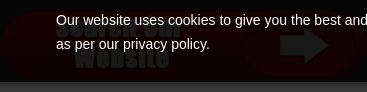What action do users take to agree to the use of cookies?
Give a thorough and detailed response to the question.

According to the message, users agree to the use of cookies in accordance with the website's privacy policy by clicking the 'accept' button.